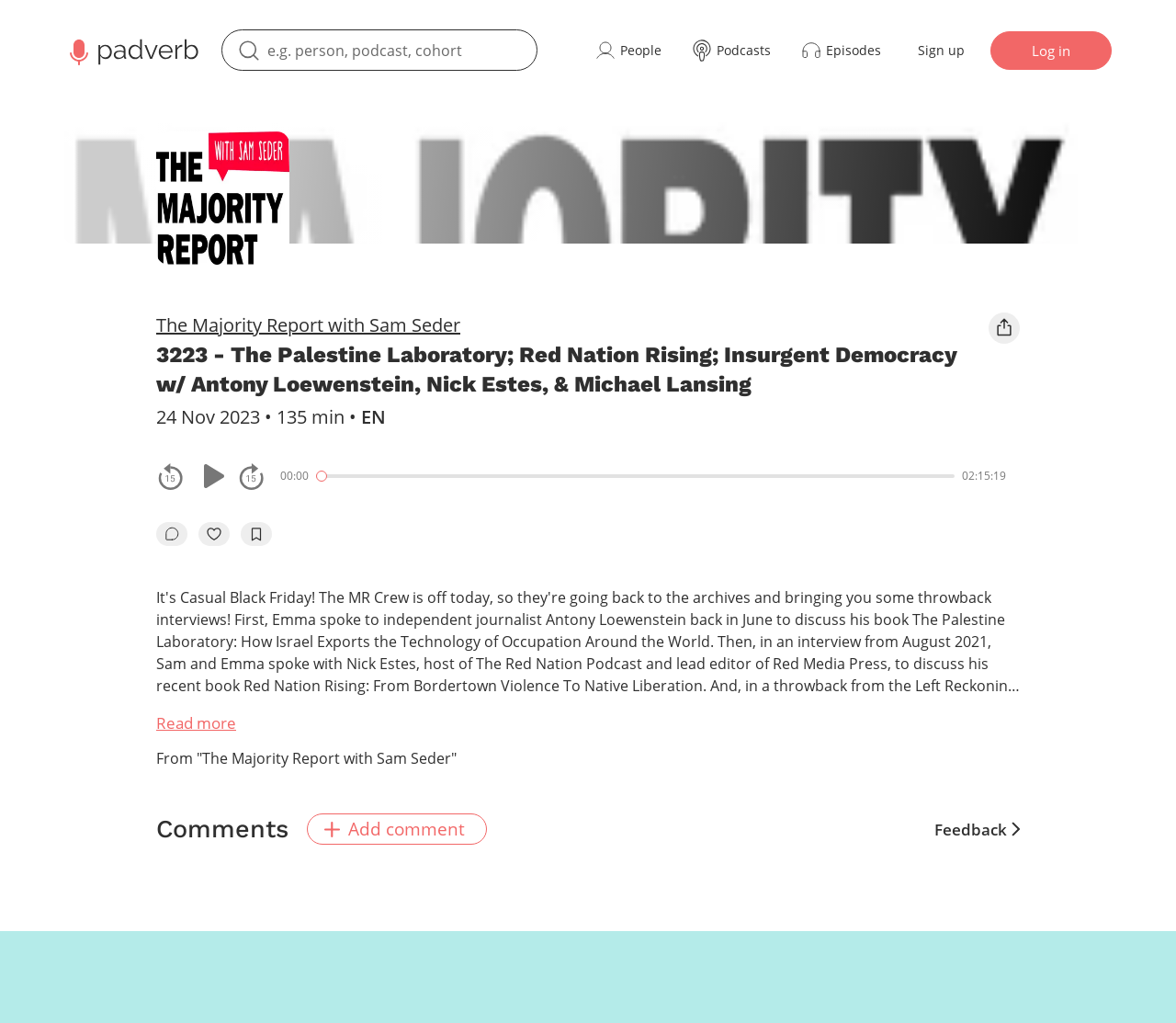Please find the bounding box coordinates for the clickable element needed to perform this instruction: "sign up".

[0.78, 0.03, 0.82, 0.068]